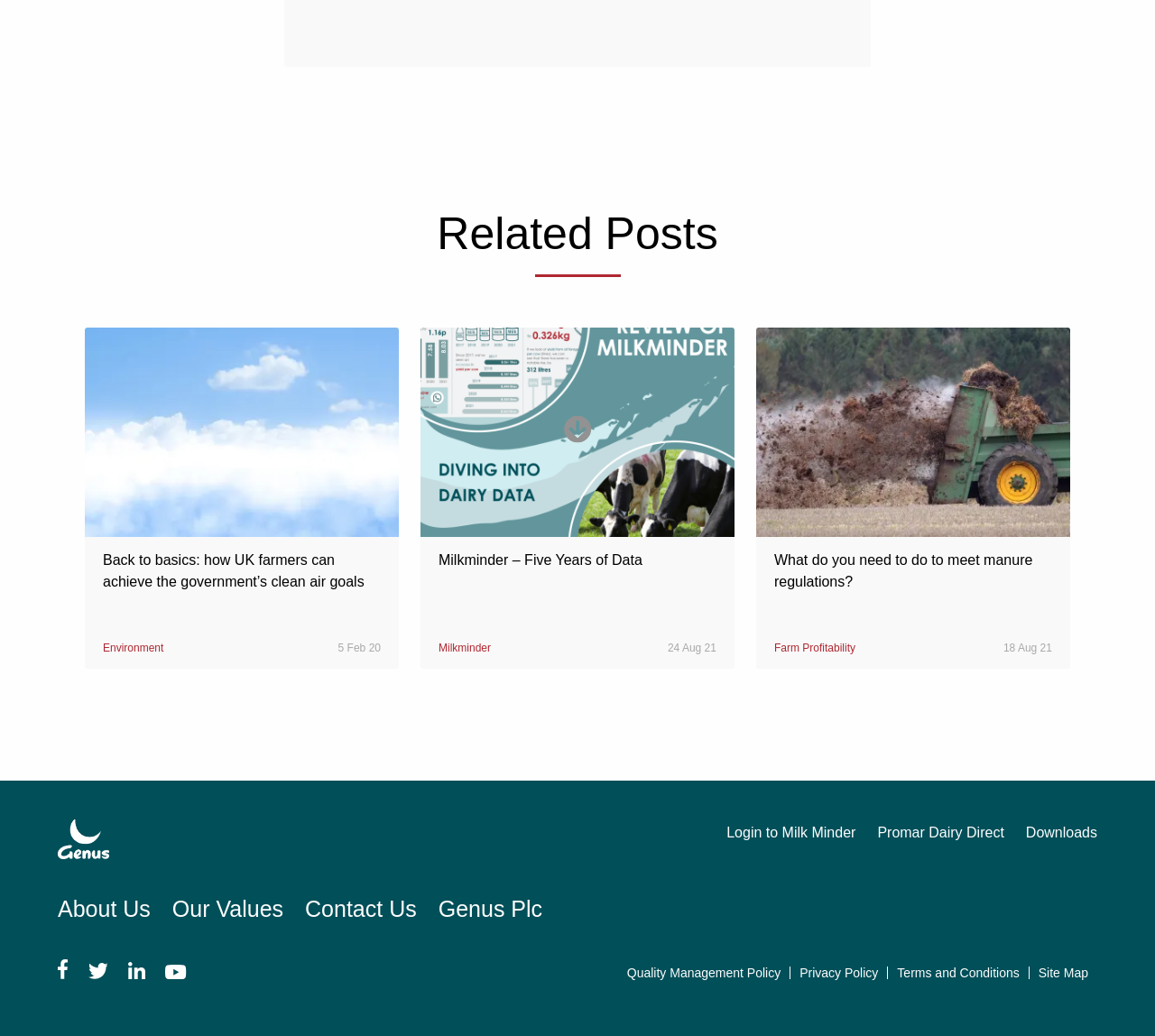How many navigation links are there at the top?
Please provide a detailed and thorough answer to the question.

I counted the number of links at the top of the page, excluding the logo, and there are 4 links: 'About Us', 'Our Values', 'Contact Us', and 'Genus Plc'.